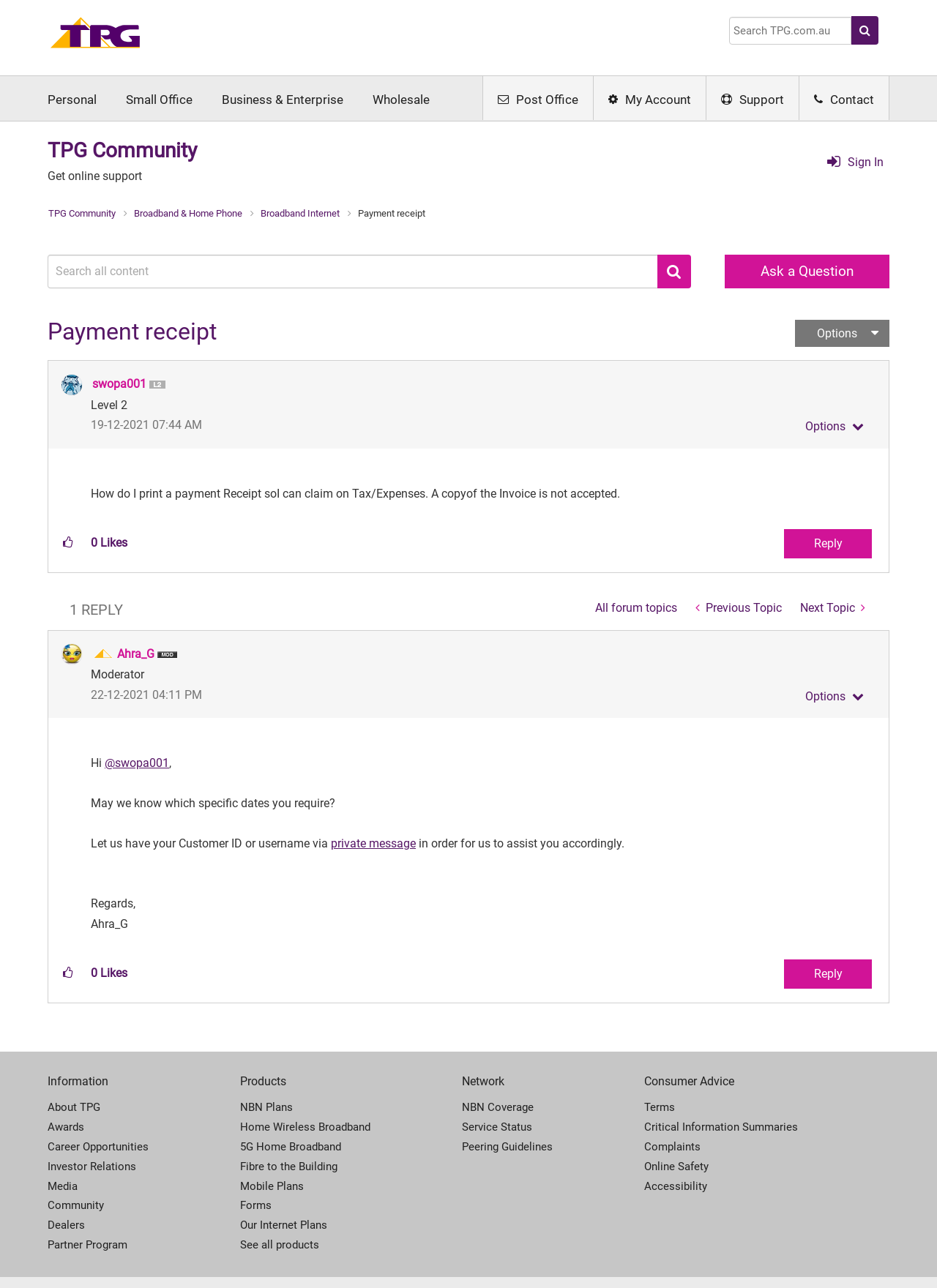Generate a thorough caption detailing the webpage content.

This webpage is a community forum page titled "TPG Community" with a focus on a specific topic, "Payment receipt". The page has a navigation menu at the top with links to "Home", "Business & Enterprise", "Wholesale", "Post Office", "My Account", "Support", and "Contact". There is also a search box and a button with a magnifying glass icon on the top right corner.

Below the navigation menu, there is a heading "TPG Community" with a link to the community page. Underneath, there is a breadcrumb navigation showing the path "TPG Community" > "Broadband & Home Phone" > "Broadband Internet" > "Payment receipt".

The main content of the page is a discussion thread with a question "How do I print a payment Receipt so I can claim on Tax/Expenses. A copy of the Invoice is not accepted." posted by a user "swopa001". The post has a timestamp "19-12-2021 07:44 AM" and a button to show post options.

Below the original post, there is a reply from a moderator "Ahra_G" with a timestamp "22-12-2021 04:11 PM". The reply is a response to the original question, asking for specific dates and offering assistance.

The page also has a sidebar on the right with links to "All forum topics", "Previous Topic", and "Next Topic". Additionally, there are several links at the bottom of the page, including "About TPG", "Awards", "Career Opportunities", and others.

Throughout the page, there are various buttons and links, including "Reply", "Show Payment receipt post option menu", "Give kudos", and "View Profile" of users. There are also several images, including a profile picture of the user "swopa001" and a moderator badge for "Ahra_G".